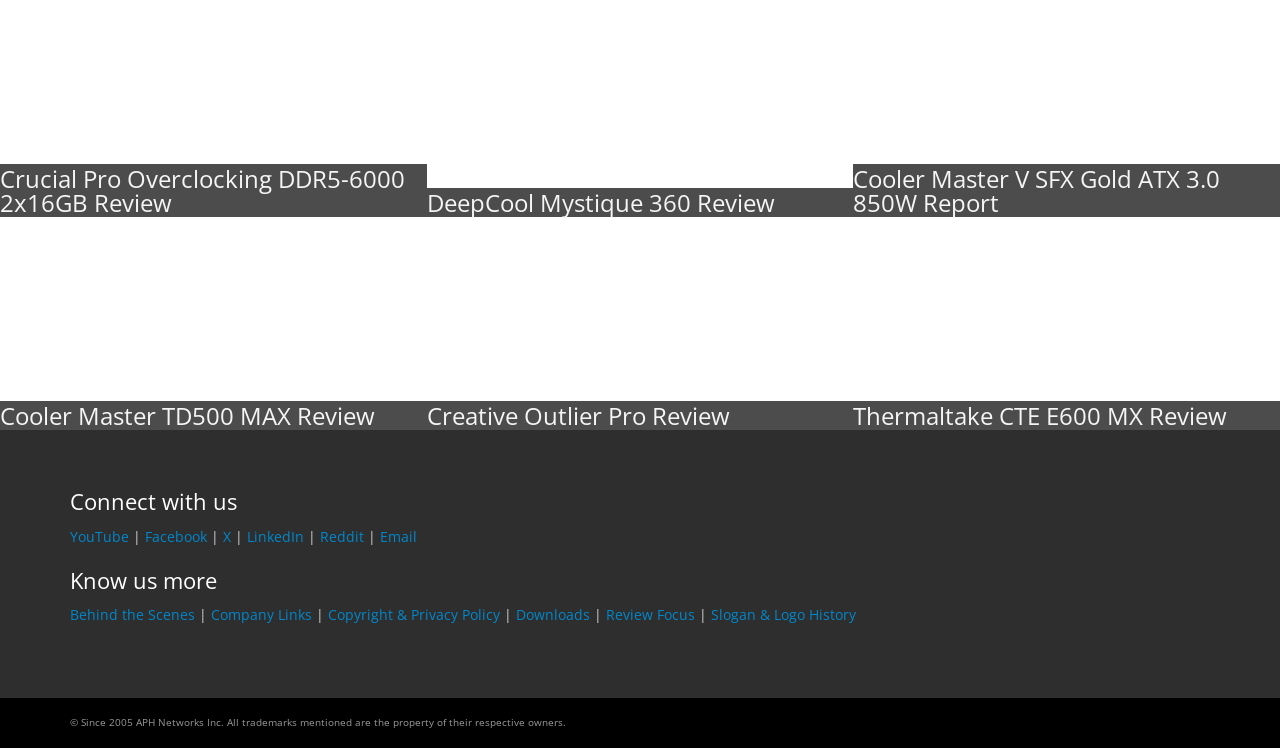Using the information in the image, could you please answer the following question in detail:
What is the last social media platform listed?

I looked at the 'Connect with us' section and found the list of social media platforms, which are 'YouTube', 'Facebook', 'LinkedIn', 'Reddit', and 'Email'. The last one listed is 'Email'.